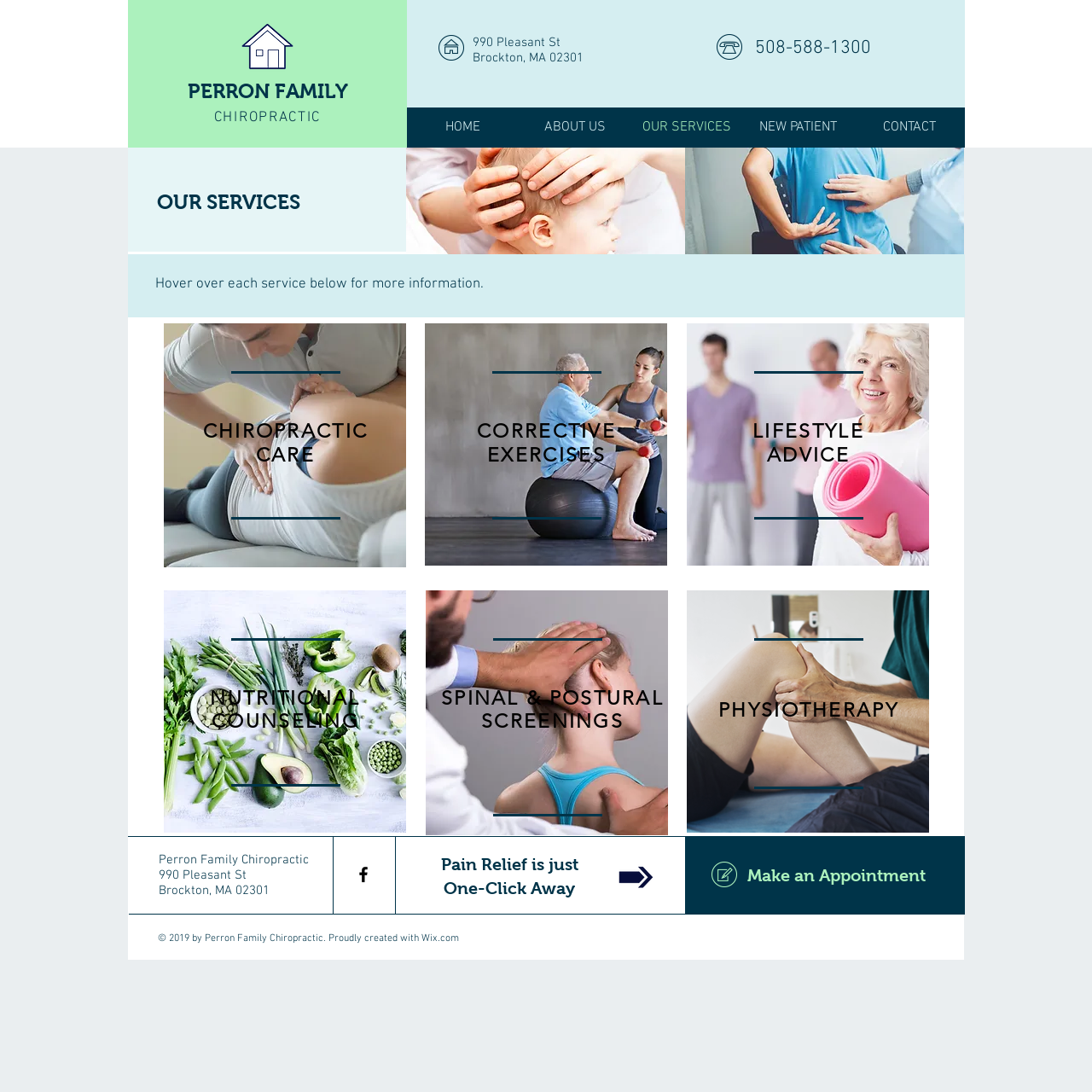Locate the bounding box coordinates of the item that should be clicked to fulfill the instruction: "Click on the 'HOME' link".

[0.373, 0.098, 0.475, 0.135]